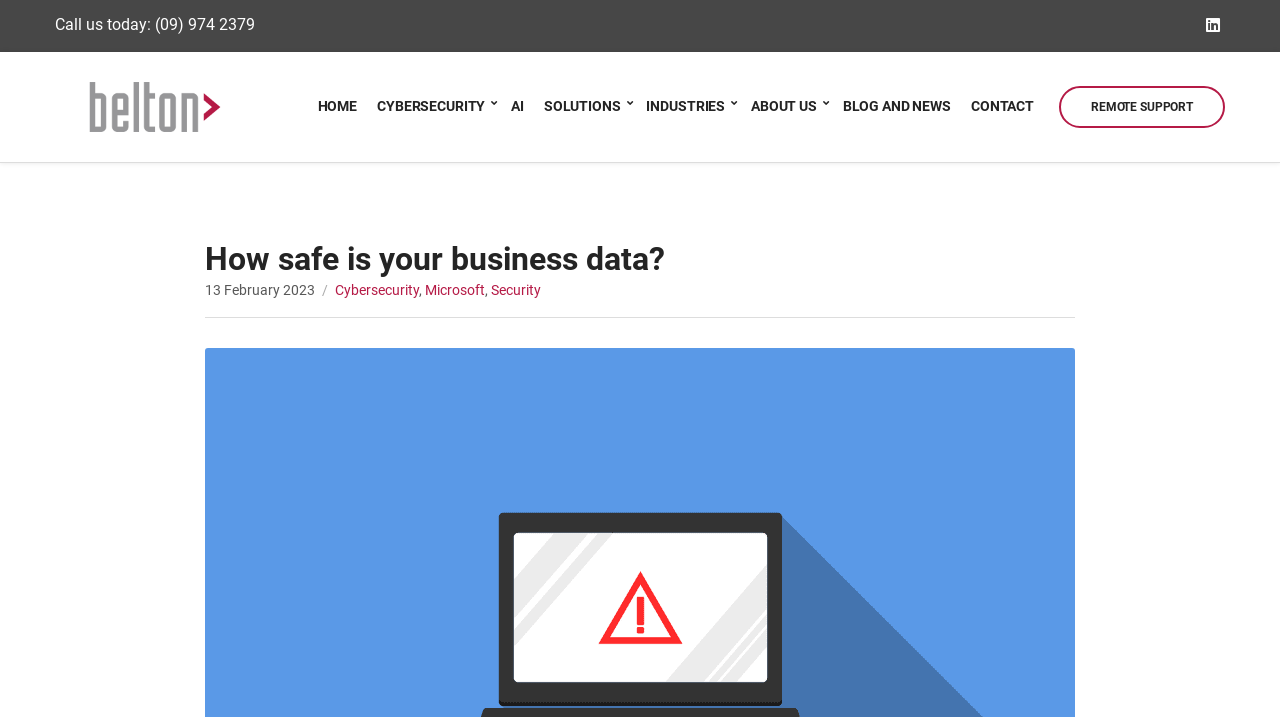Extract the main heading from the webpage content.

How safe is your business data?